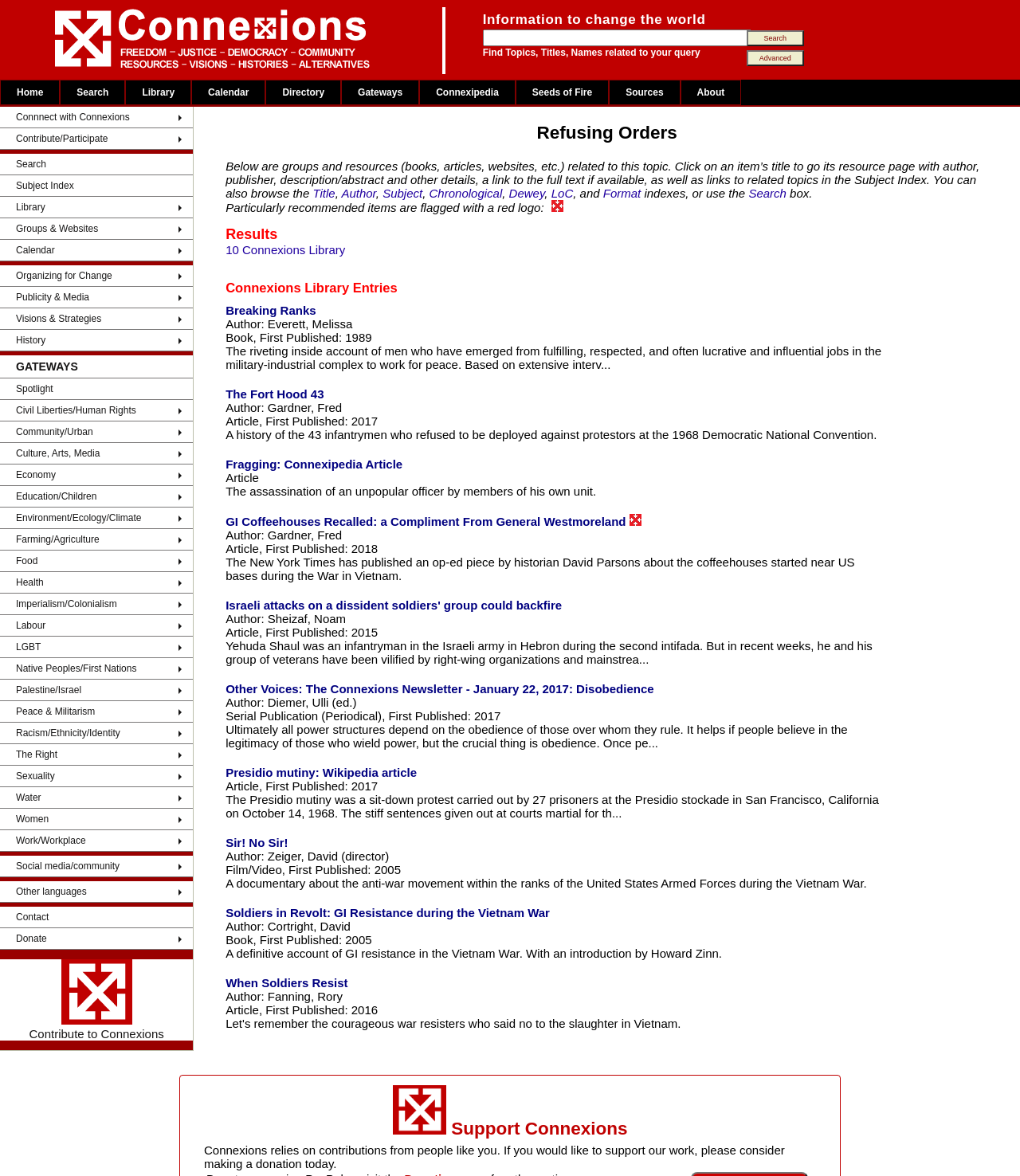Create an in-depth description of the webpage, covering main sections.

The webpage is titled "Refusing Orders - Resources in Connexions Social Justice Library". At the top-left corner, there is an image. Below the image, there is a layout table with three rows. The first row contains a cell with the text "Information to change the world". The second row has two cells, one with a text box and a "Search" button, and the other with the text "Search". The third row has two cells, one with the text "Find Topics, Titles, Names related to your query" and the other with an "Advanced" button.

To the left of the layout table, there are several links, including "Home", "Search", "Browse Subject Index", "Title Index A-Z", "Authors A-Z", "Organization & Websites", and "SOURCES". These links are arranged vertically, with "Home" at the top and "SOURCES" at the bottom.

To the right of the layout table, there are several sections, each with a heading and a list of links. The sections are "Library", "Calendar", "Directory", "Gateways", "Connexipedia", and "Seeds of Fire". Each section has a list of links related to the section's topic. For example, the "Library" section has links to "Subject Index", "Title Index A-Z", "Author Index A-Z", and "Chronological Index", among others. The "Gateways" section has links to topics such as "Arts & Culture", "Economy", "Education", and "Environment", among others.

Overall, the webpage appears to be a resource page for social justice, with a focus on providing access to various topics and resources related to social justice.